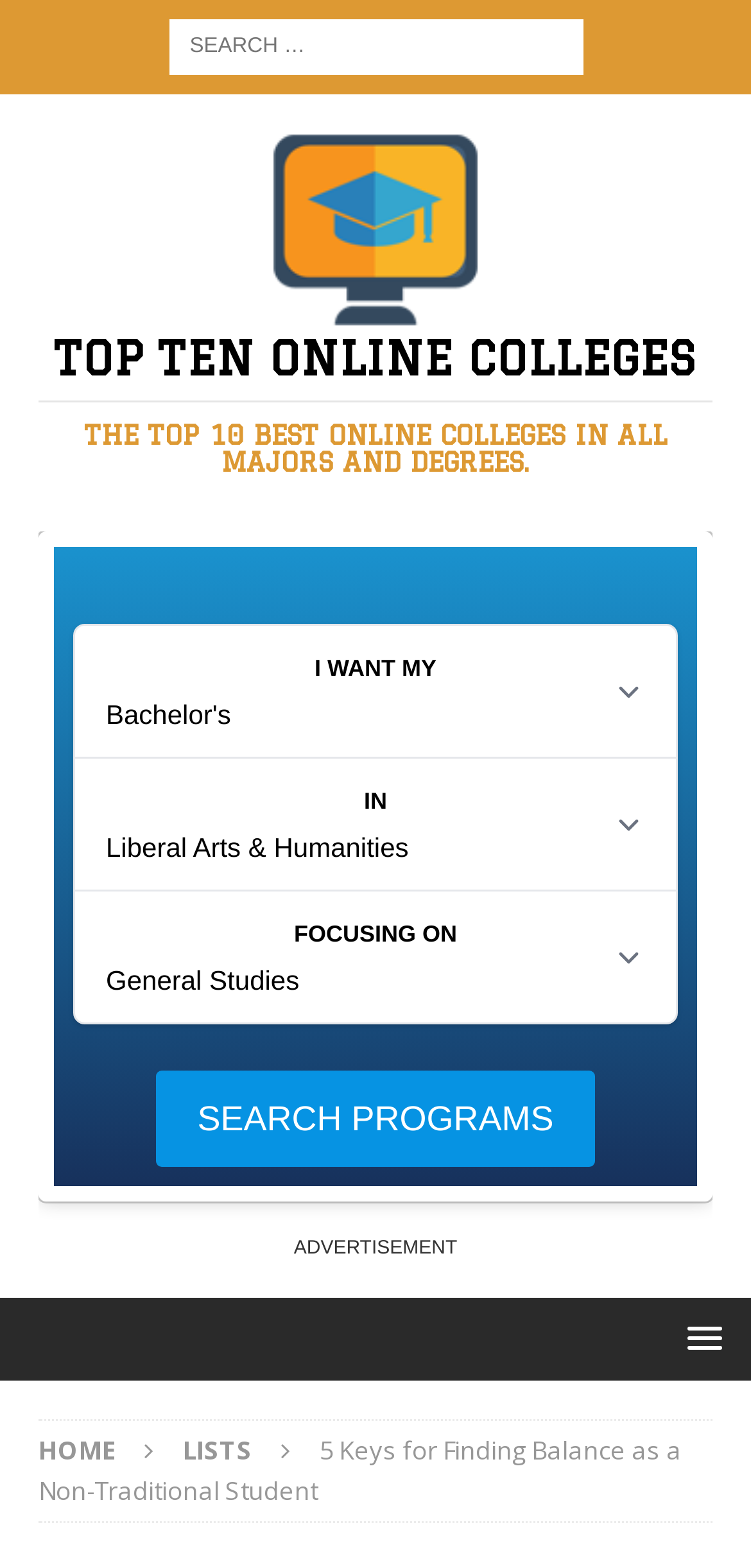Provide an in-depth caption for the webpage.

This webpage is about finding balance as a non-traditional student, specifically highlighting 5 keys for achieving balance while in online school. 

At the top of the page, there is a search bar with a label "Search for:" and a search icon. Below the search bar, there is a link to "Top Ten Online Colleges" accompanied by an image. 

Further down, there is a section with two headings: "TOP TEN ONLINE COLLEGES" and "THE TOP 10 BEST ONLINE COLLEGES IN ALL MAJORS AND DEGREES." 

The main content of the page is divided into two columns. On the left, there is an advertisement section with a button labeled "ADVERTISEMENT". Below the advertisement, there are three dropdown menus labeled "I WANT MY", "IN", and "FOCUSING ON", respectively. 

On the right side, there is a call-to-action button labeled "Search Programs". Above the button, there is a static text "5 Keys for Finding Balance as a Non-Traditional Student". 

At the very bottom of the page, there is a navigation menu with links to "HOME" and "LISTS", as well as a link to the current page with the same title "5 Keys for Finding Balance as a Non-Traditional Student".